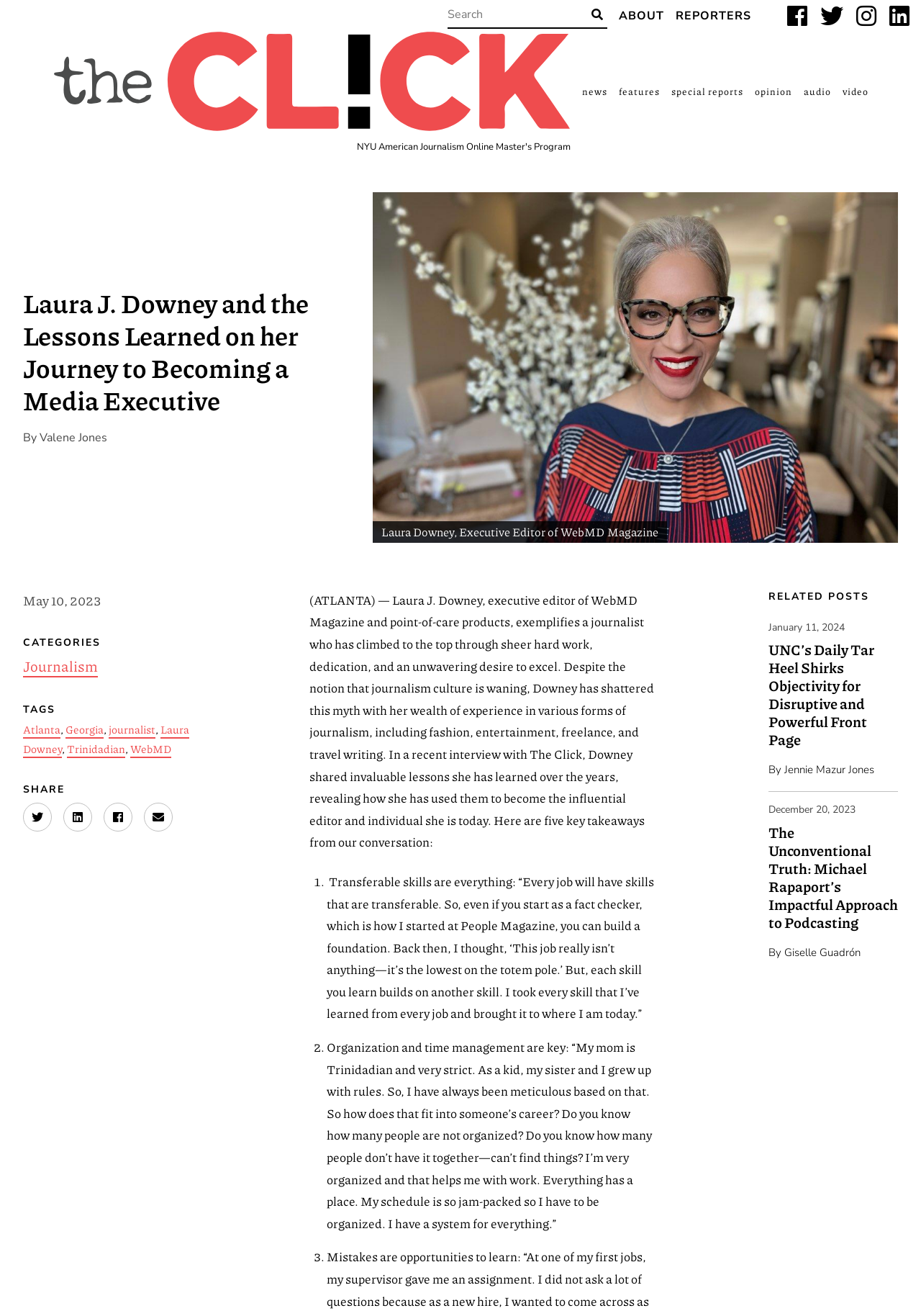Please locate the clickable area by providing the bounding box coordinates to follow this instruction: "Search for something".

[0.486, 0.002, 0.659, 0.022]